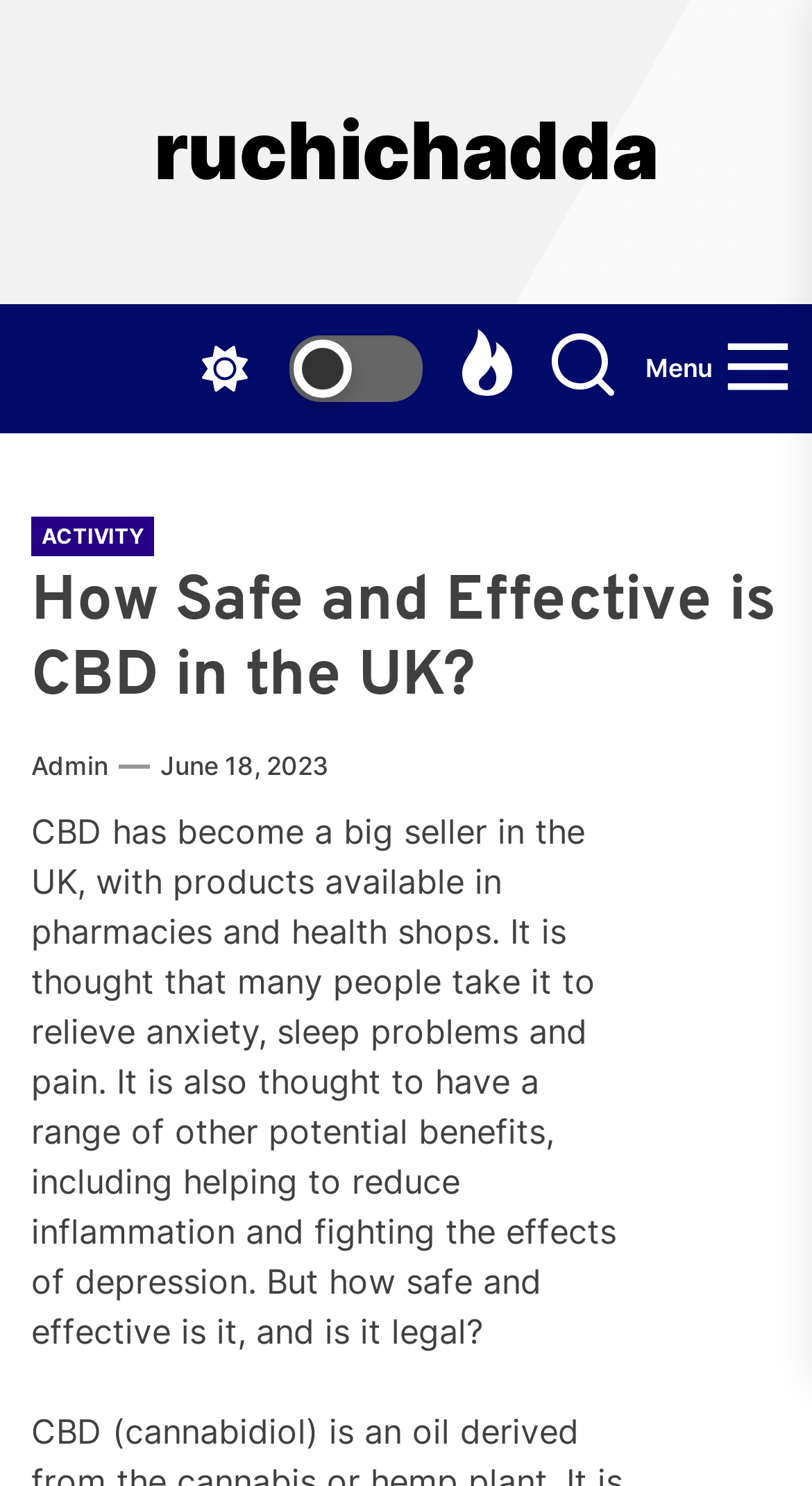Indicate the bounding box coordinates of the element that must be clicked to execute the instruction: "Share via Facebook". The coordinates should be given as four float numbers between 0 and 1, i.e., [left, top, right, bottom].

None